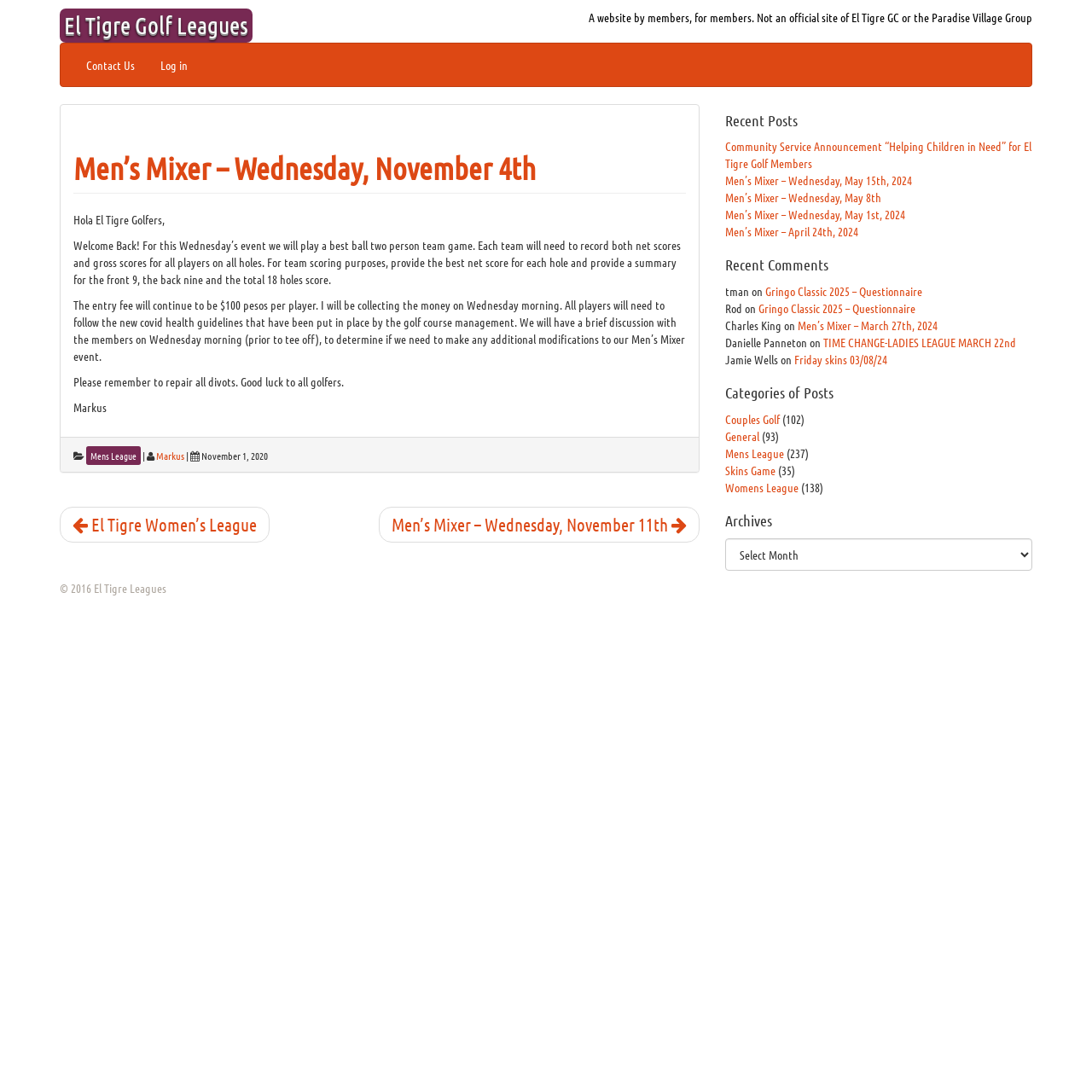Find and generate the main title of the webpage.

Men’s Mixer – Wednesday, November 4th